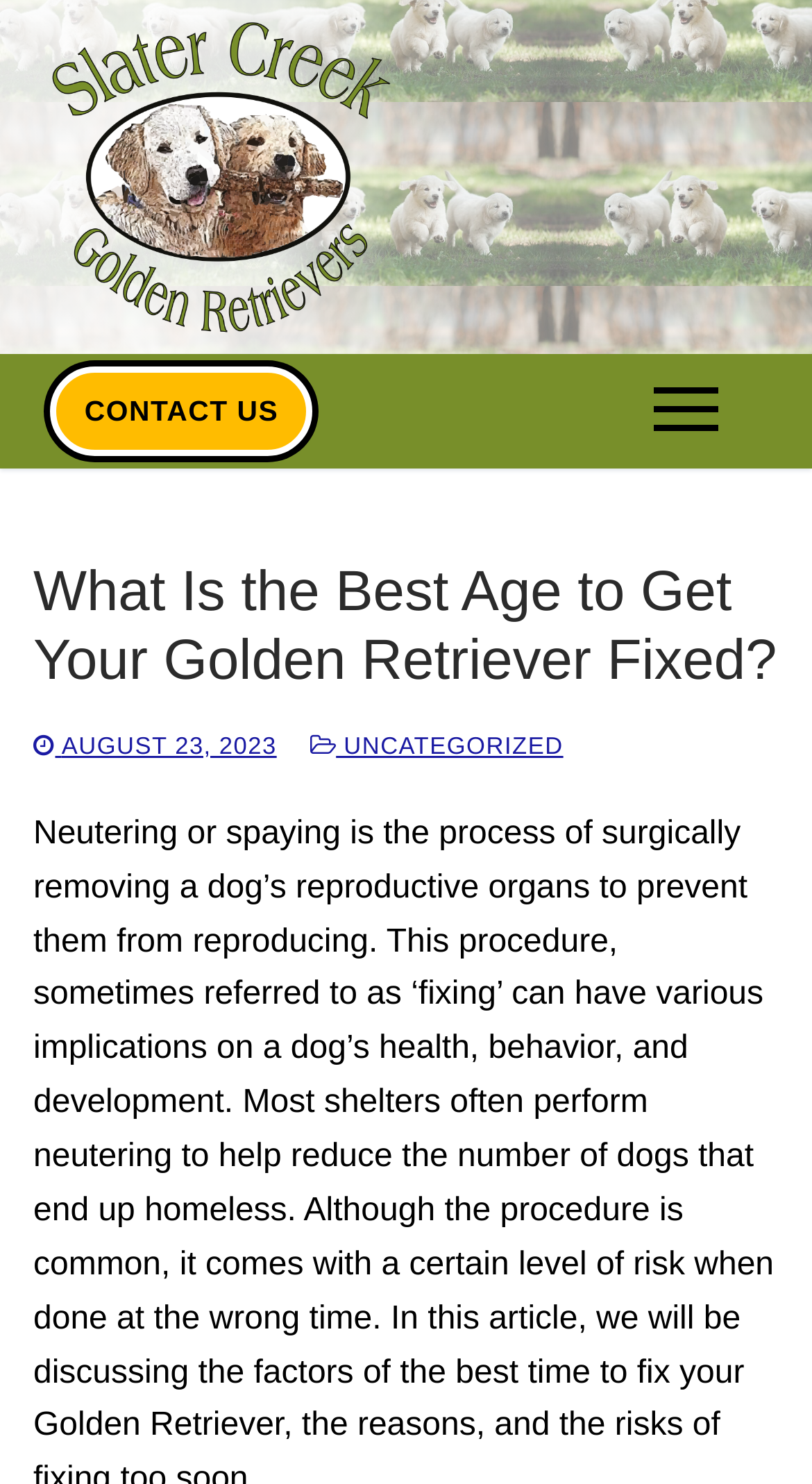Please provide a detailed answer to the question below based on the screenshot: 
What category is the article under?

I found the answer by looking at the link element with the text 'UNCATEGORIZED' which is located below the main heading.